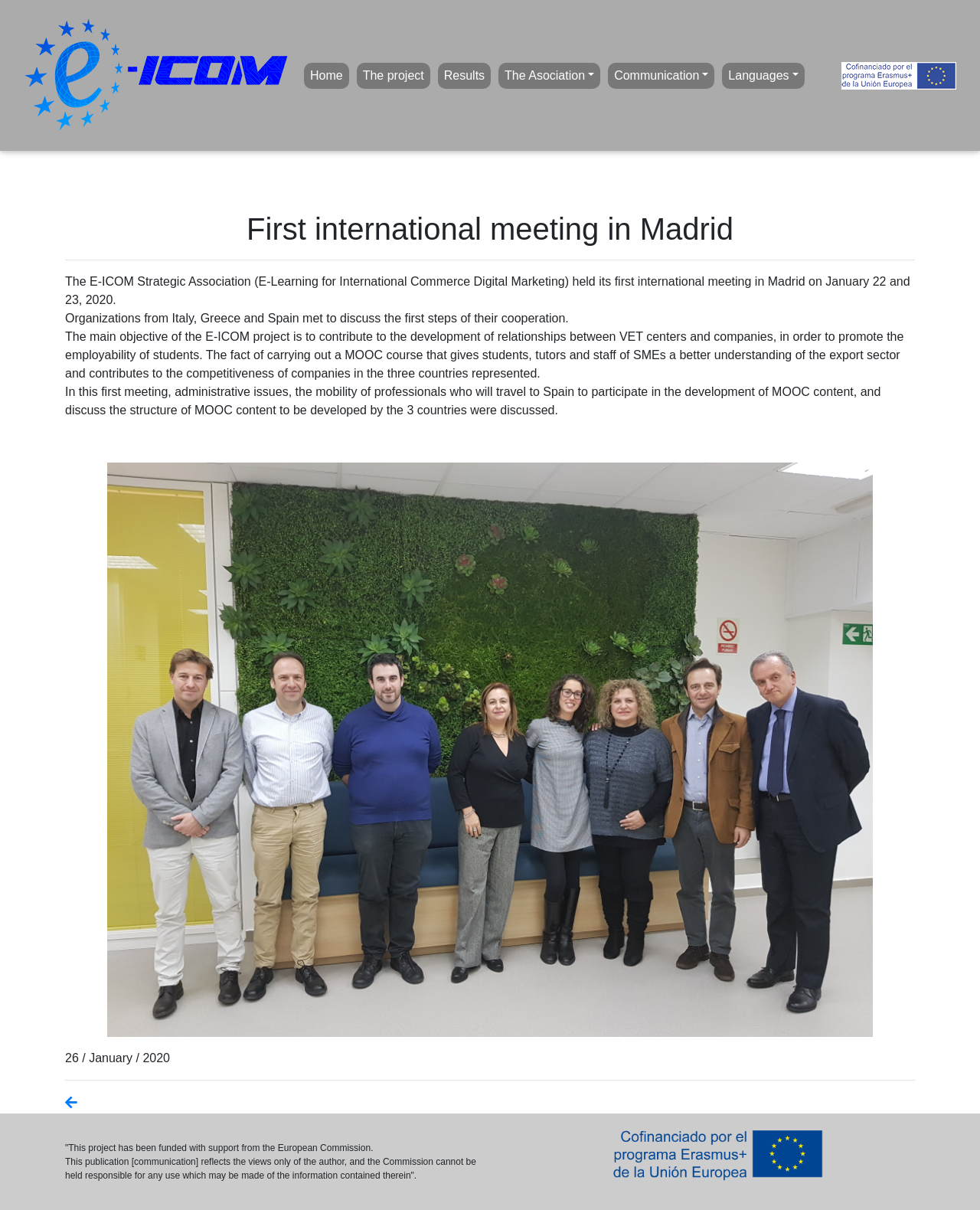Could you locate the bounding box coordinates for the section that should be clicked to accomplish this task: "View the project details".

[0.364, 0.054, 0.439, 0.076]